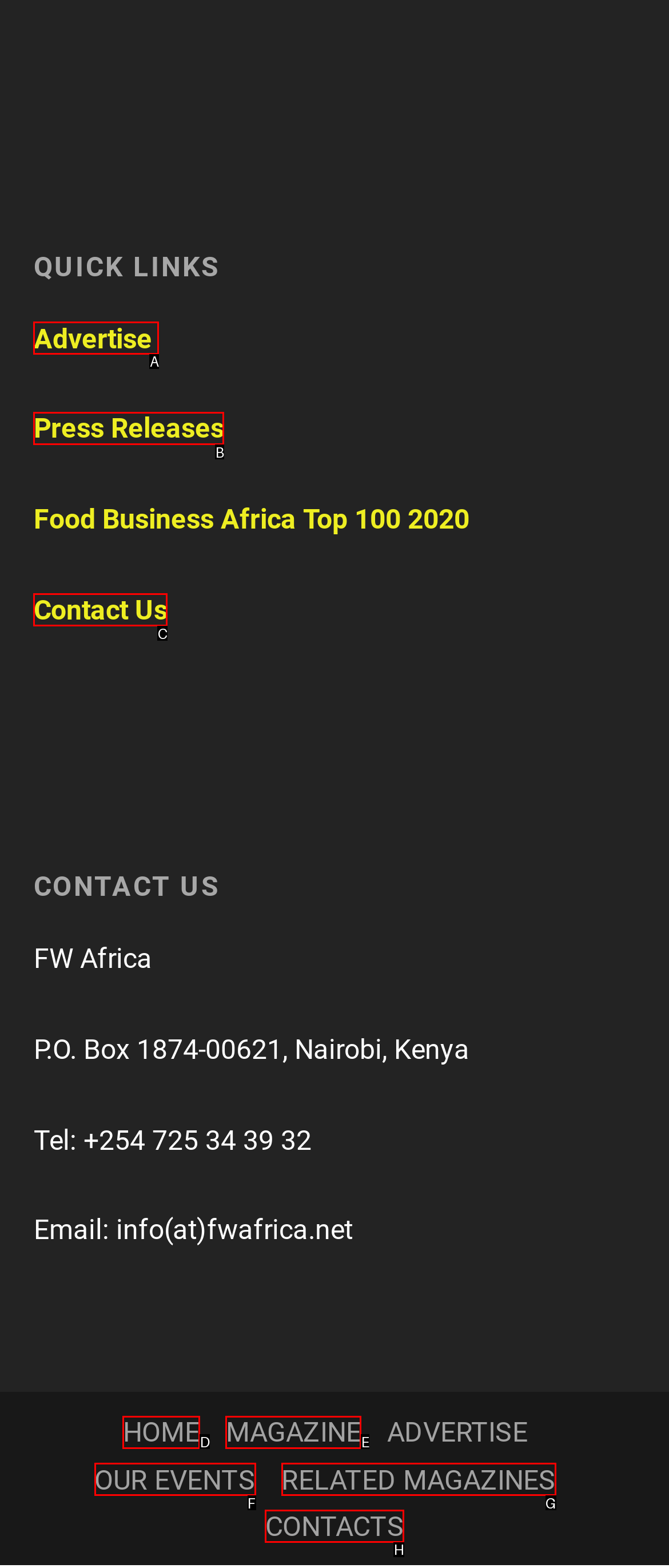Given the description: Eemlandhoeve, identify the HTML element that fits best. Respond with the letter of the correct option from the choices.

None